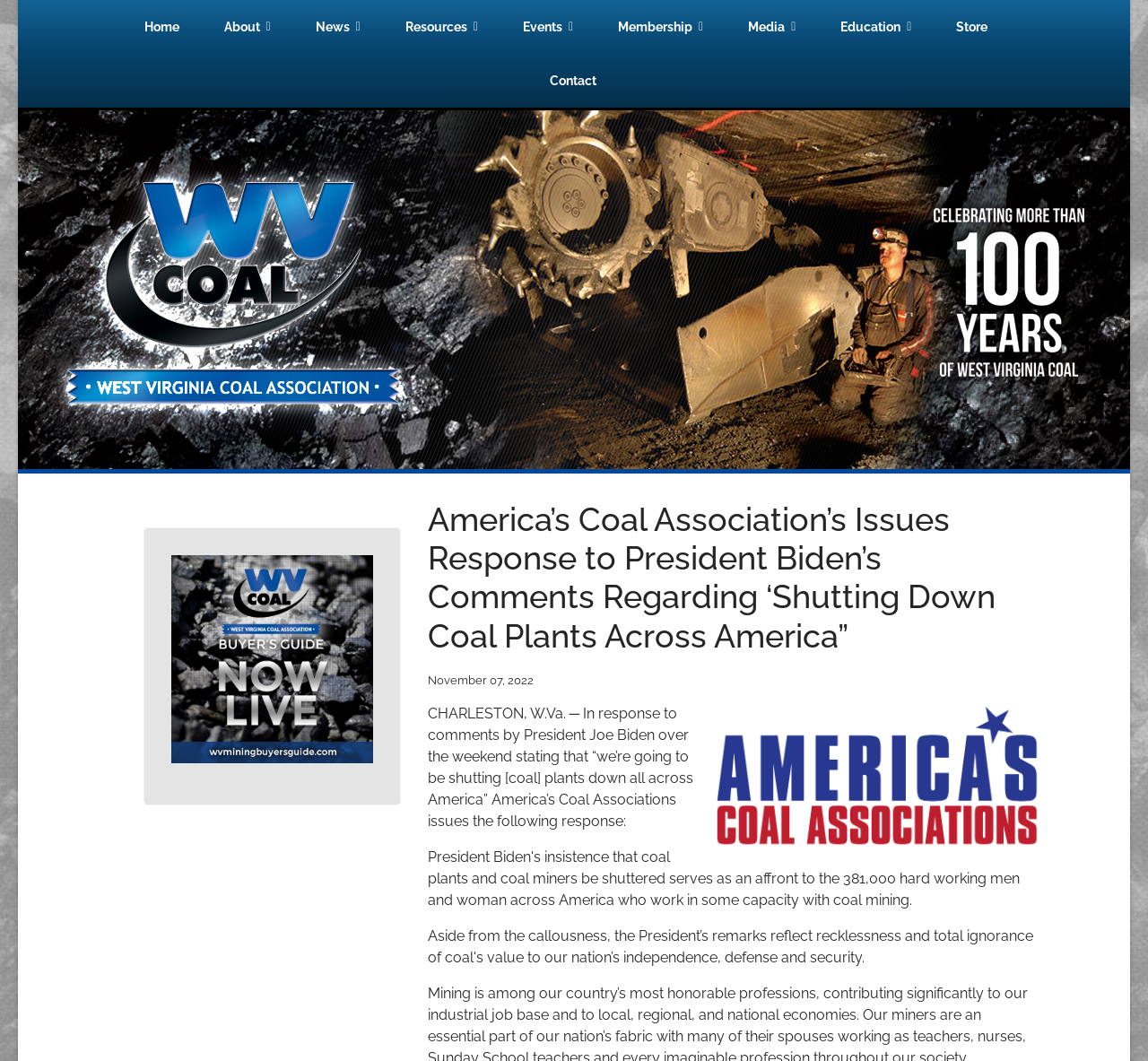Locate the bounding box coordinates of the clickable region to complete the following instruction: "go to home page."

[0.113, 0.0, 0.168, 0.051]